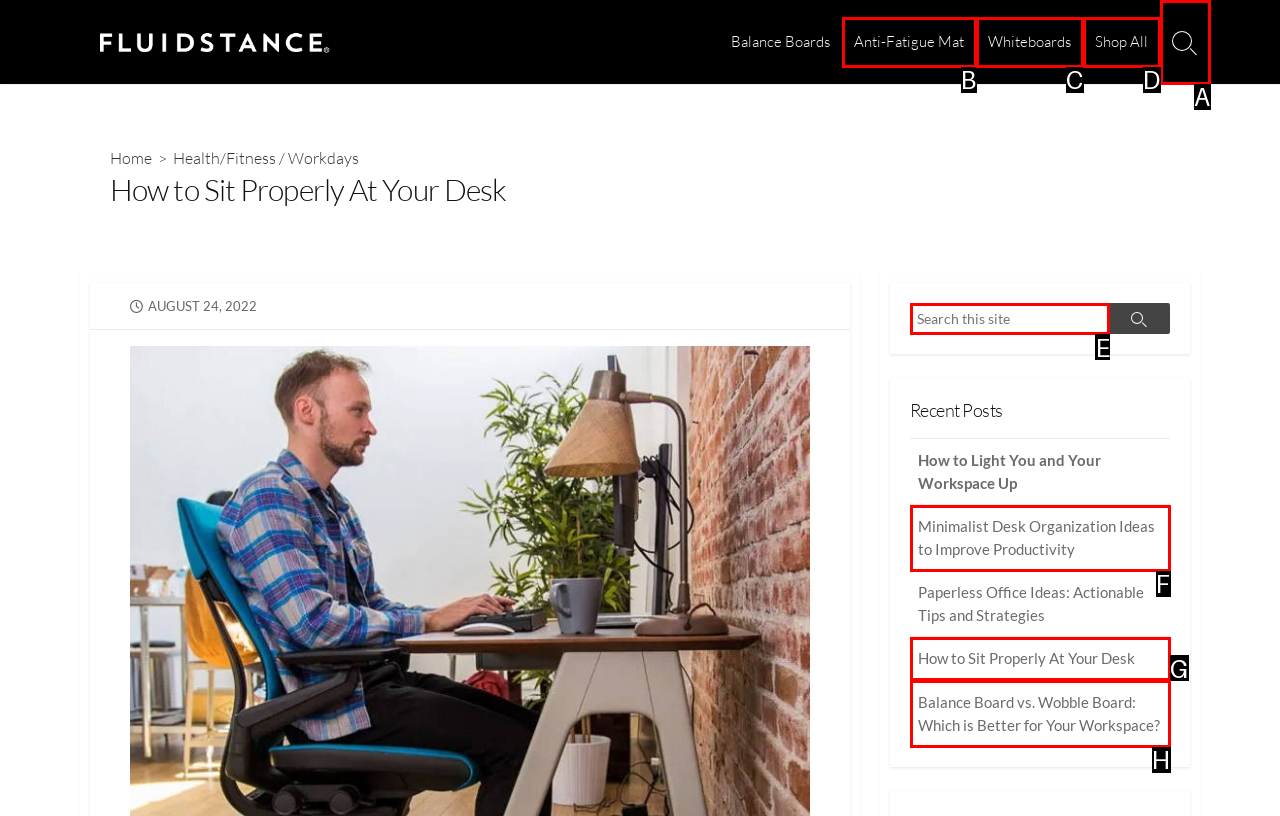Select the appropriate HTML element to click on to finish the task: Search for something.
Answer with the letter corresponding to the selected option.

E